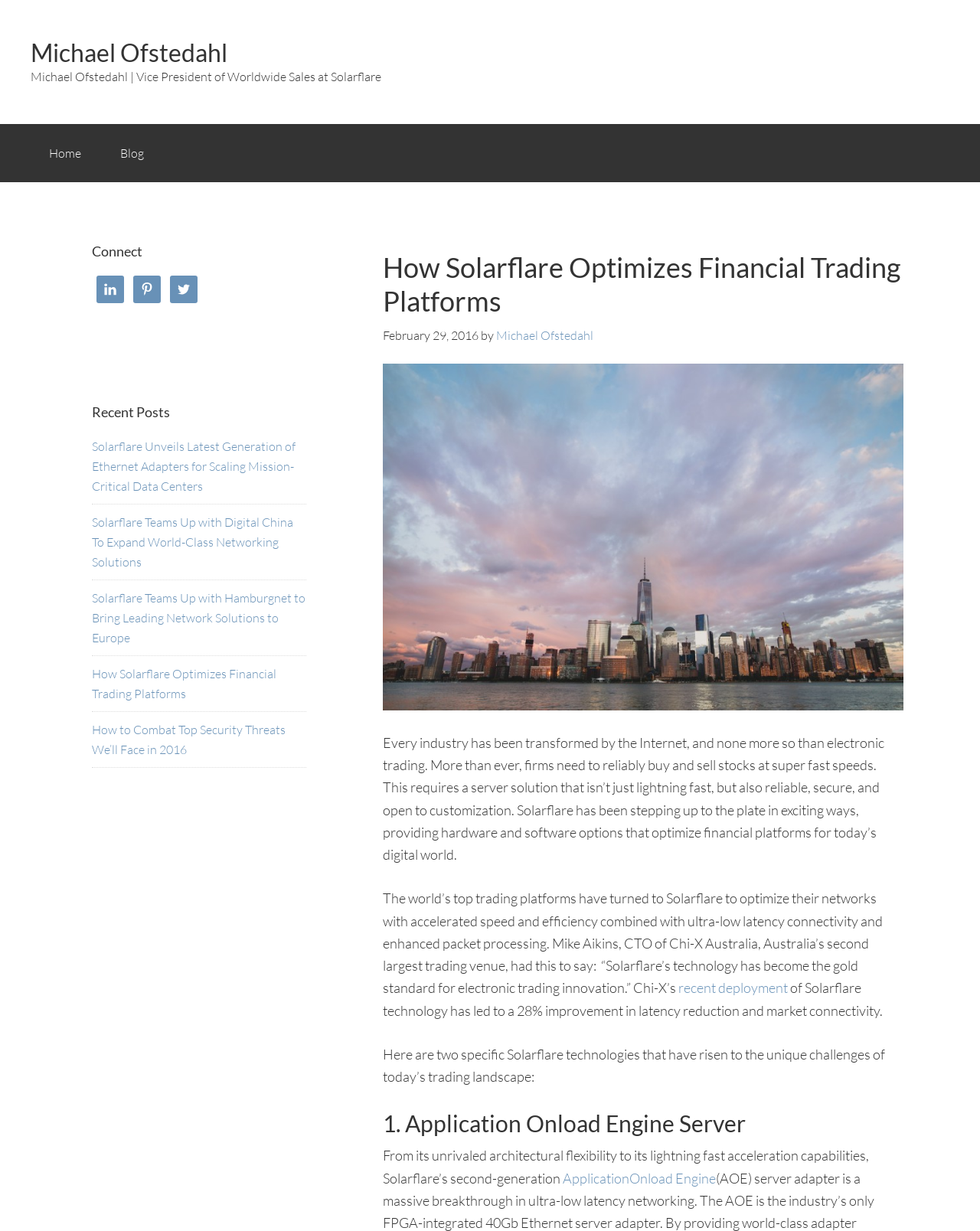Return the bounding box coordinates of the UI element that corresponds to this description: "Home". The coordinates must be given as four float numbers in the range of 0 and 1, [left, top, right, bottom].

[0.031, 0.101, 0.102, 0.148]